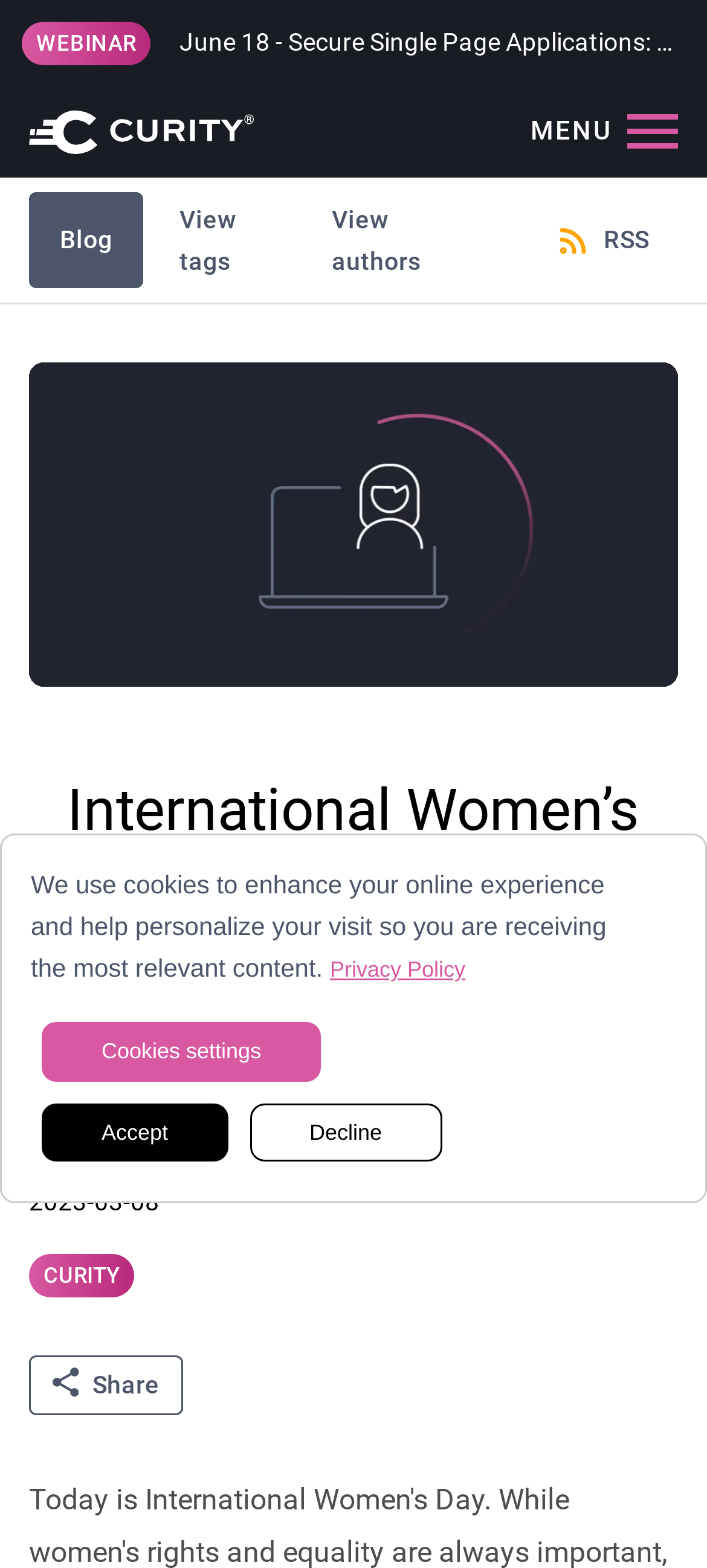Identify the bounding box coordinates of the section that should be clicked to achieve the task described: "Open menu".

[0.75, 0.057, 0.959, 0.111]